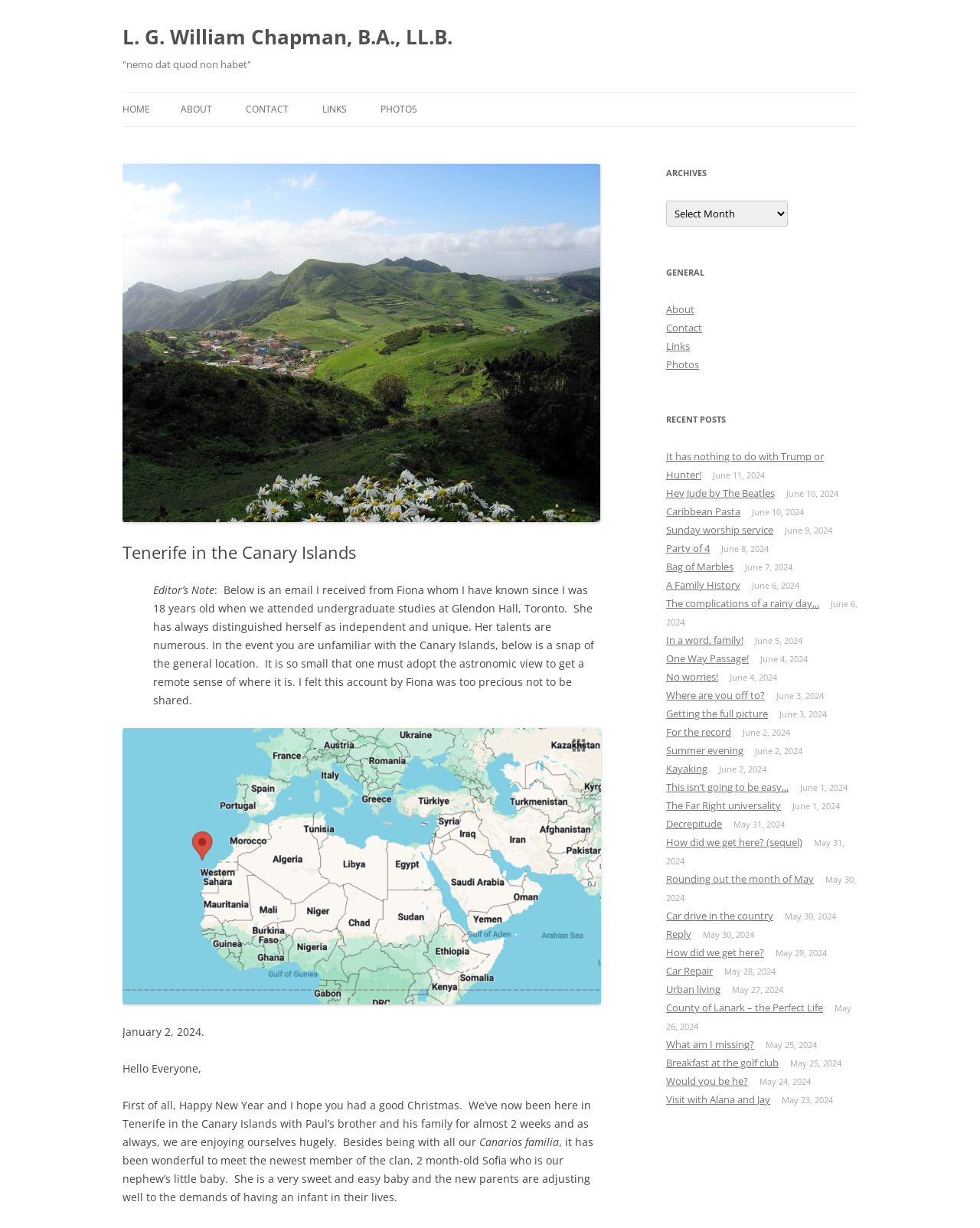Determine the bounding box coordinates of the clickable element to achieve the following action: 'Click on the 'PHOTOS' link'. Provide the coordinates as four float values between 0 and 1, formatted as [left, top, right, bottom].

[0.388, 0.075, 0.426, 0.103]